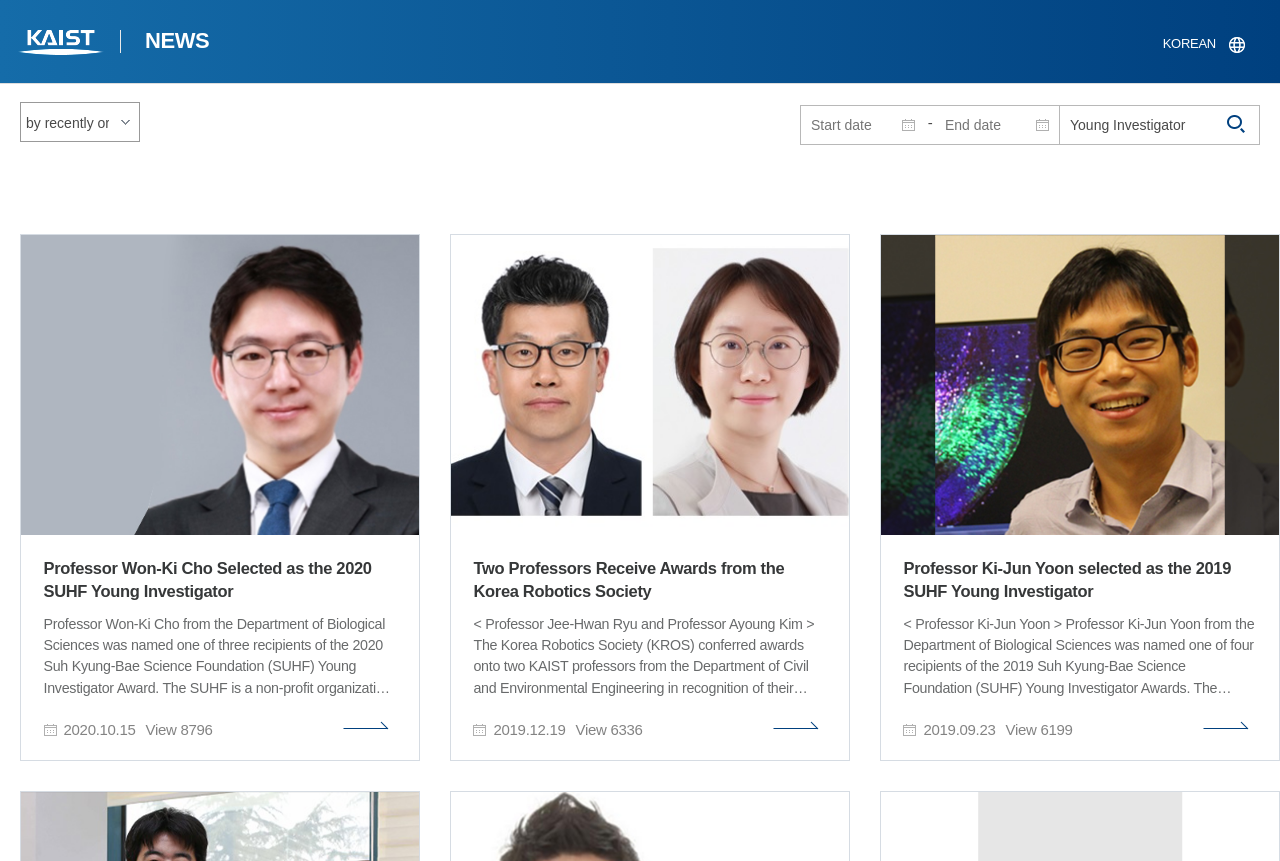Please determine the bounding box coordinates of the element to click in order to execute the following instruction: "Input a keyword". The coordinates should be four float numbers between 0 and 1, specified as [left, top, right, bottom].

[0.836, 0.123, 0.976, 0.167]